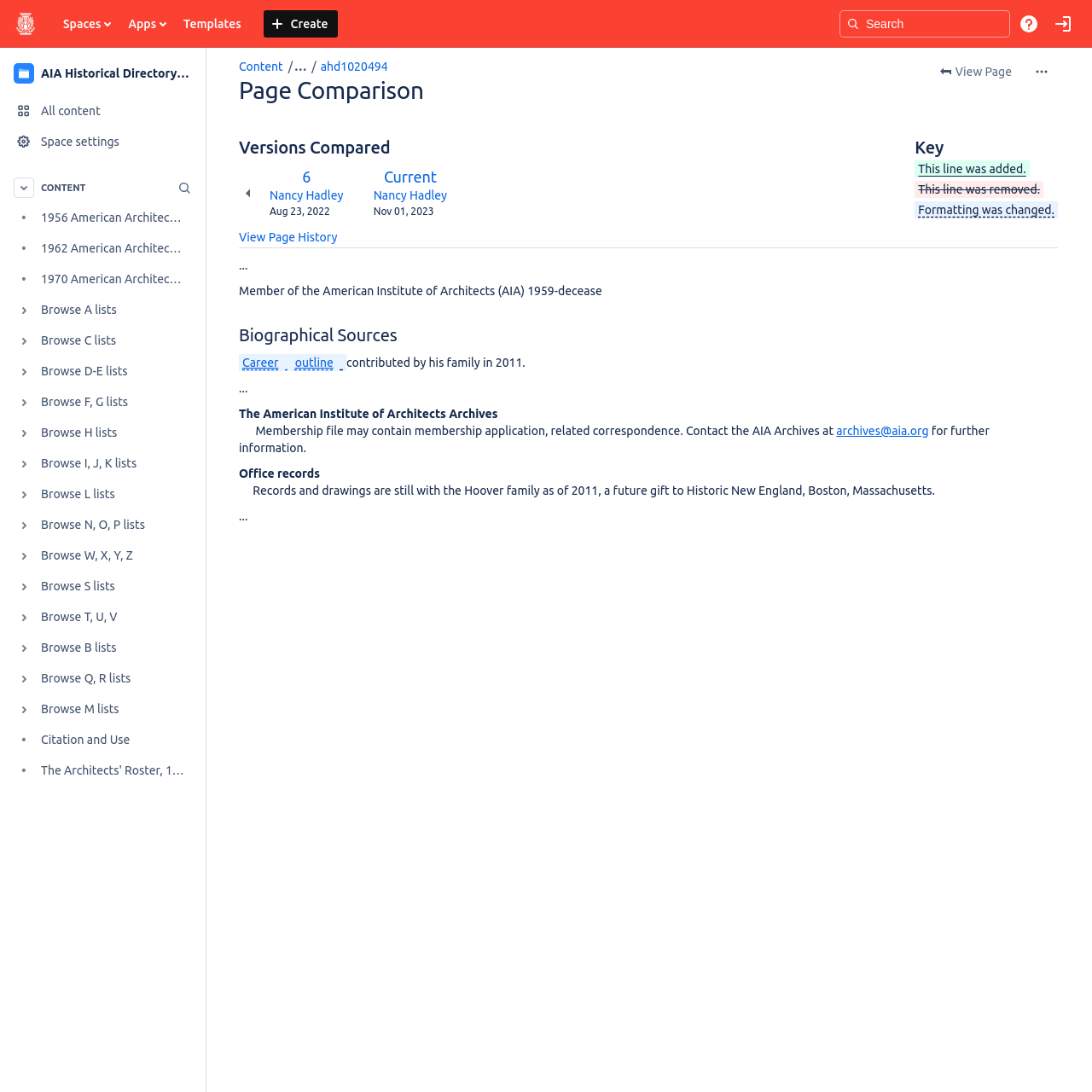Please locate the bounding box coordinates of the element that should be clicked to complete the given instruction: "Browse the 'AIA Historical Directory of American Architects' space".

[0.006, 0.052, 0.181, 0.083]